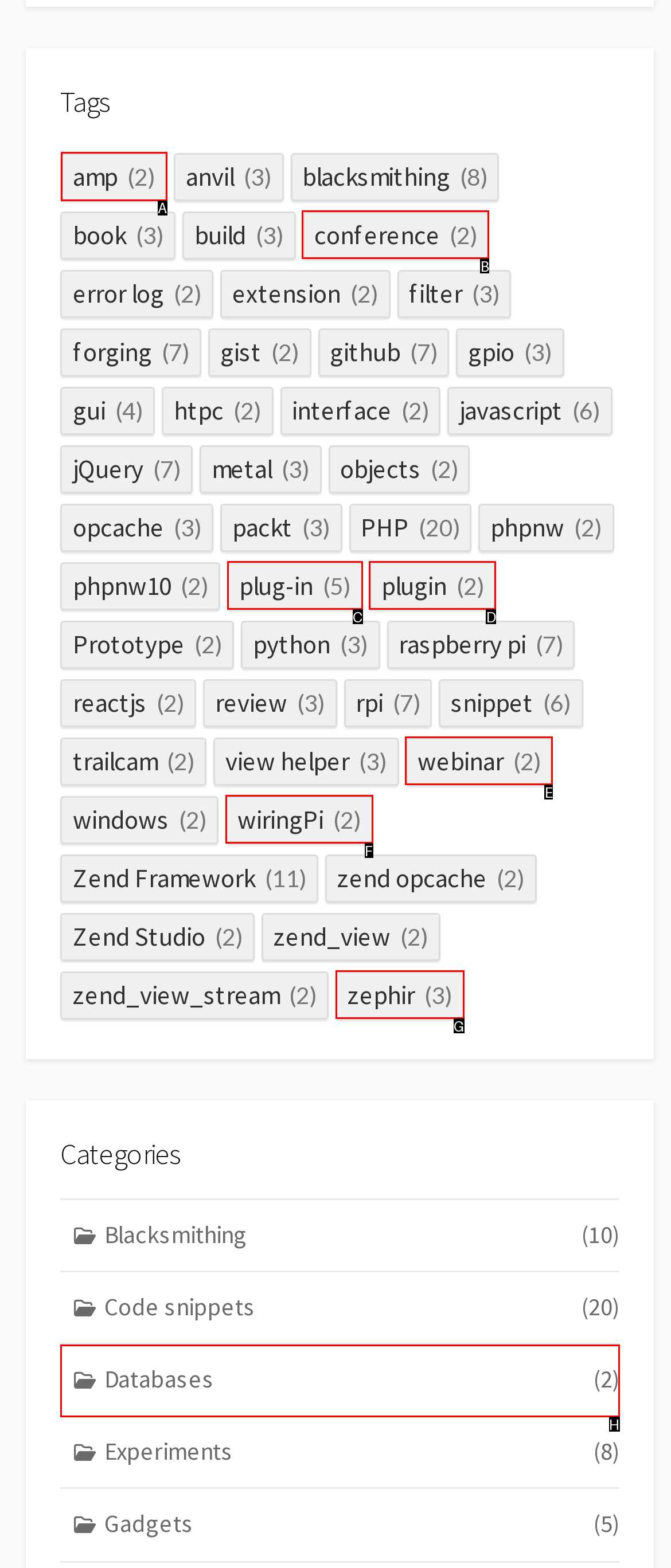Which lettered option should I select to achieve the task: Click the CONTACT link according to the highlighted elements in the screenshot?

None